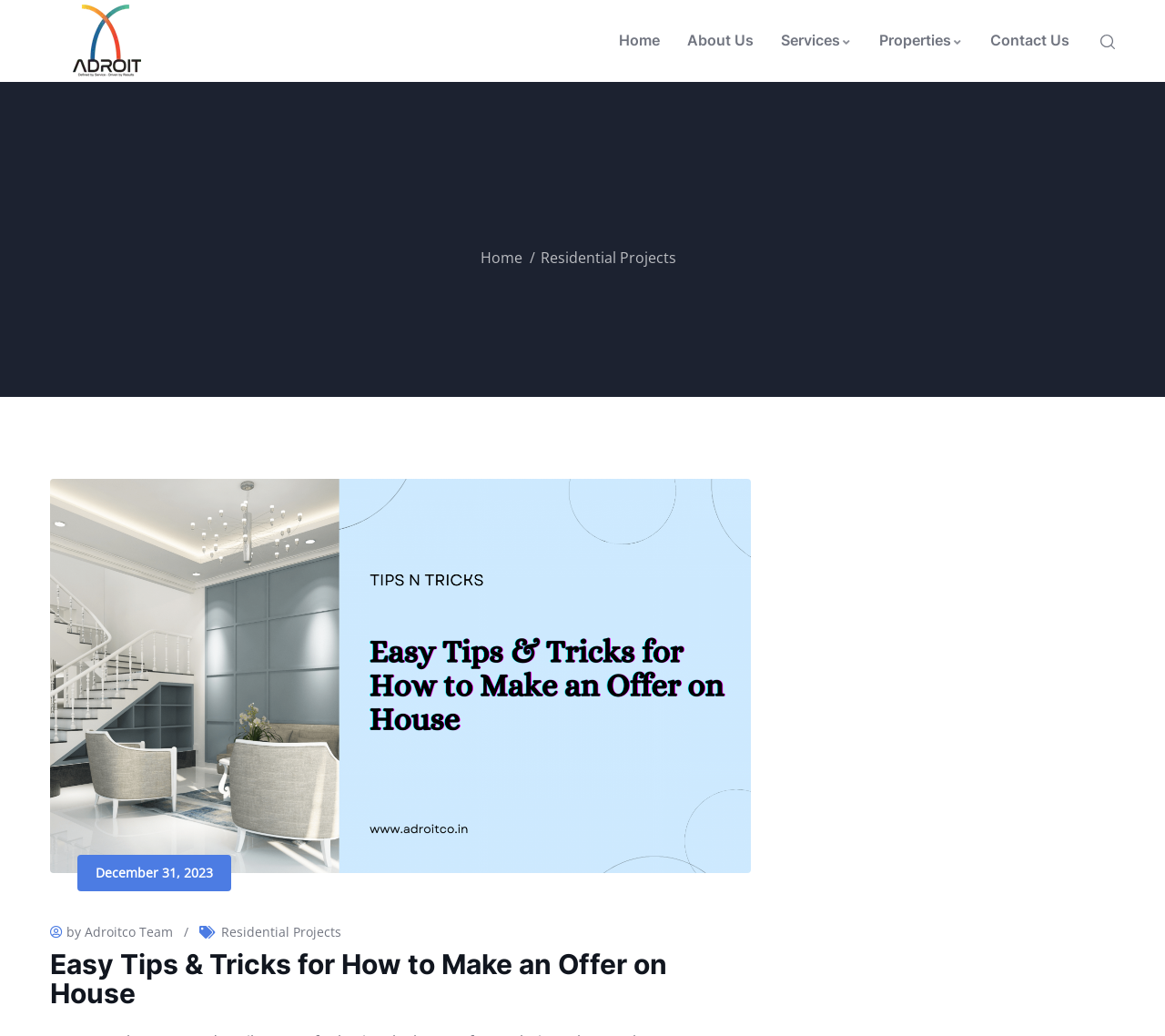Kindly determine the bounding box coordinates for the clickable area to achieve the given instruction: "click Adroit link".

[0.043, 0.007, 0.137, 0.026]